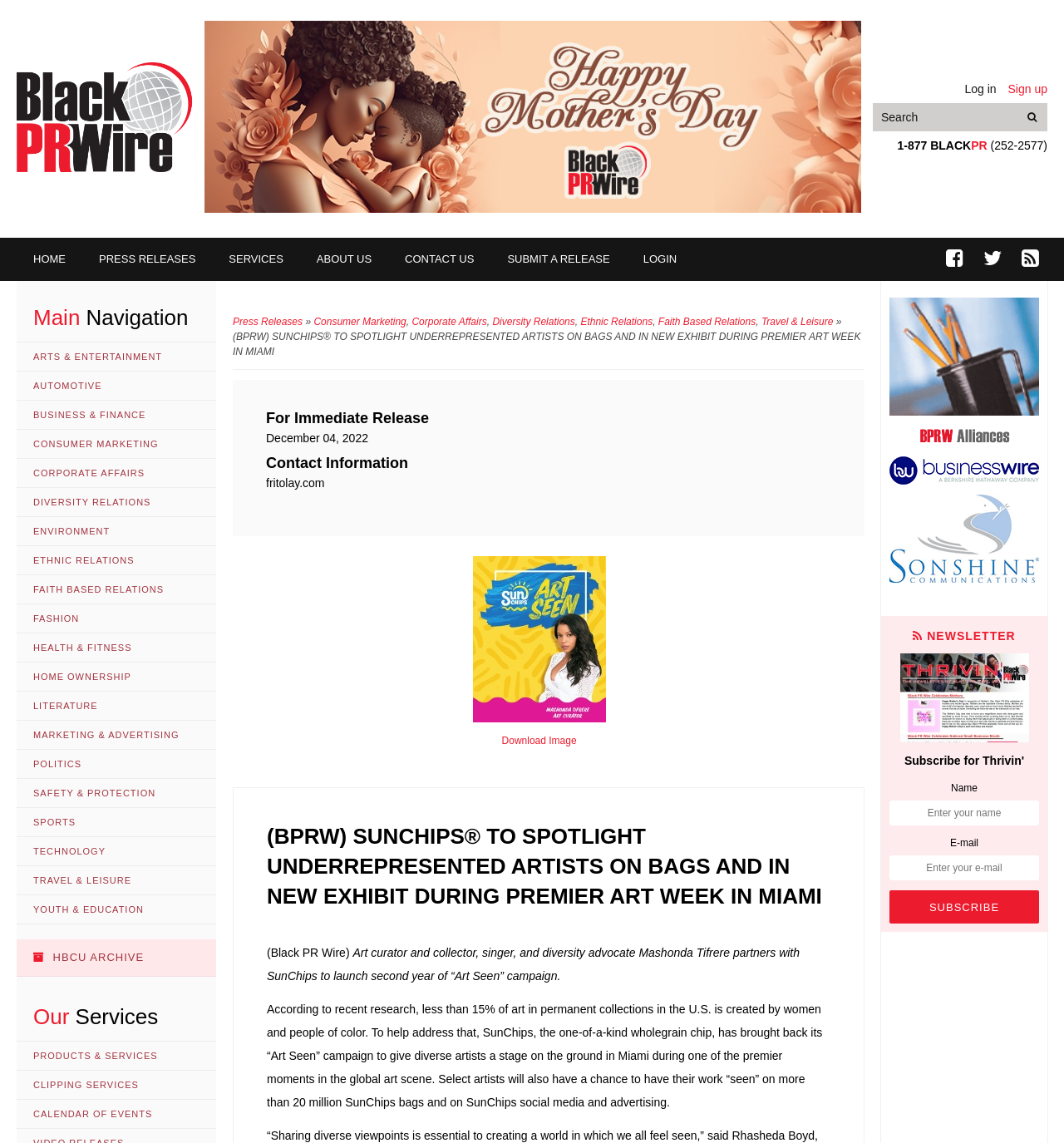Pinpoint the bounding box coordinates of the clickable element to carry out the following instruction: "View Press Releases."

[0.077, 0.208, 0.199, 0.246]